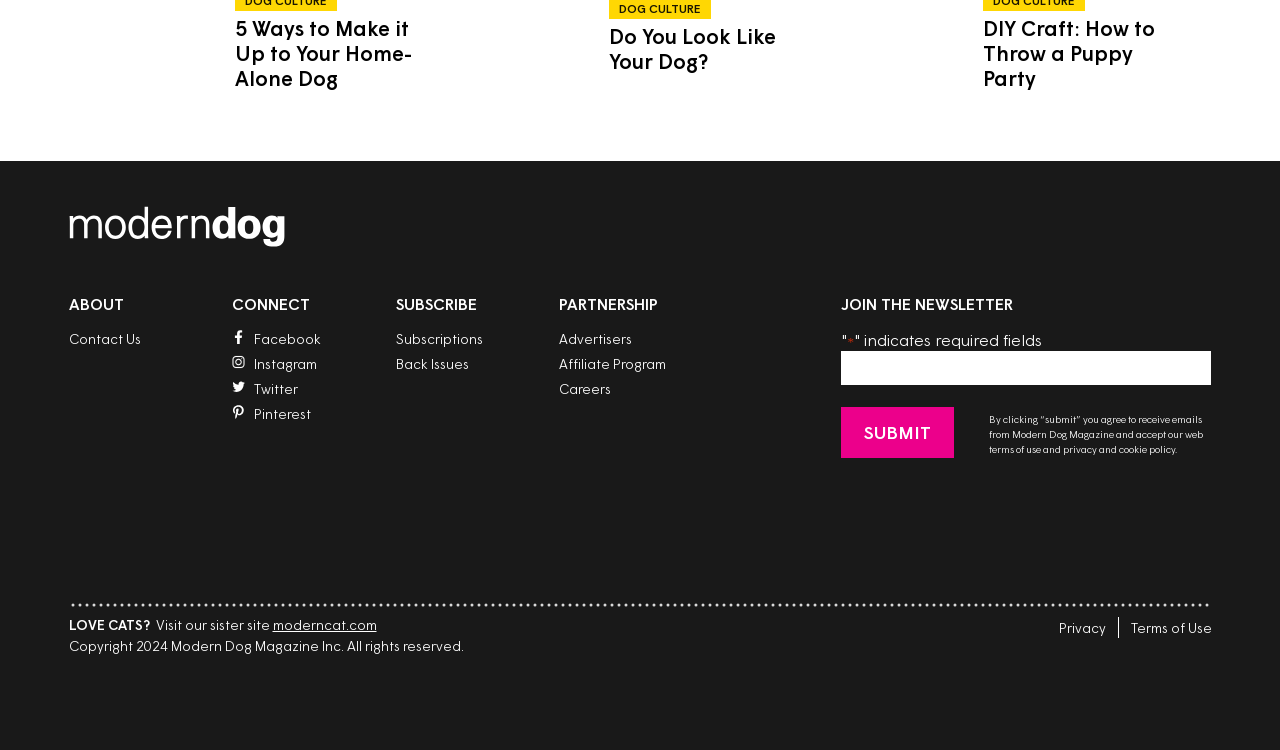Show me the bounding box coordinates of the clickable region to achieve the task as per the instruction: "Enter text in the newsletter subscription box".

[0.657, 0.468, 0.946, 0.513]